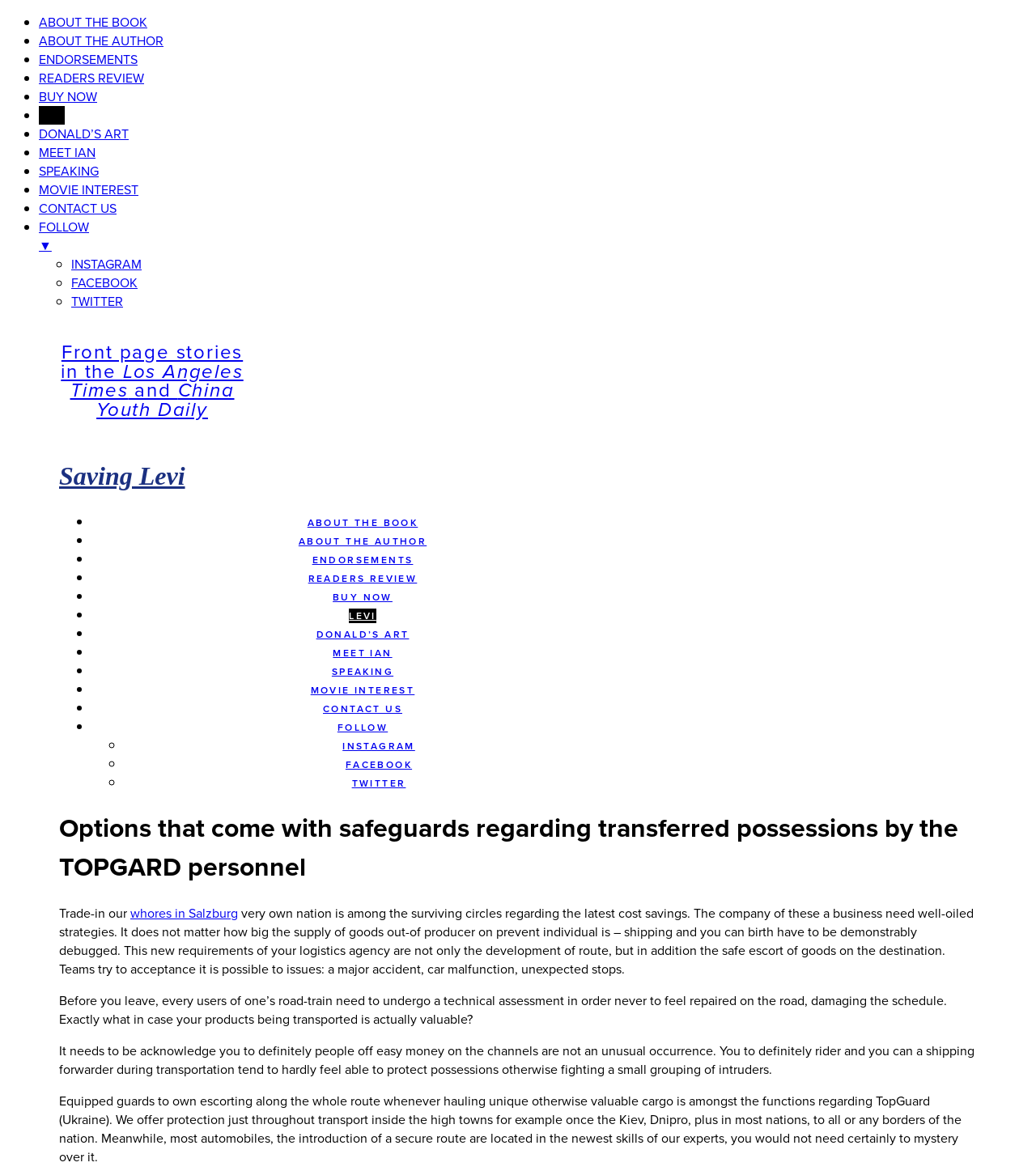Answer the question briefly using a single word or phrase: 
What is the topic of the text in the static text element at the bottom of the page?

Protection of cargo